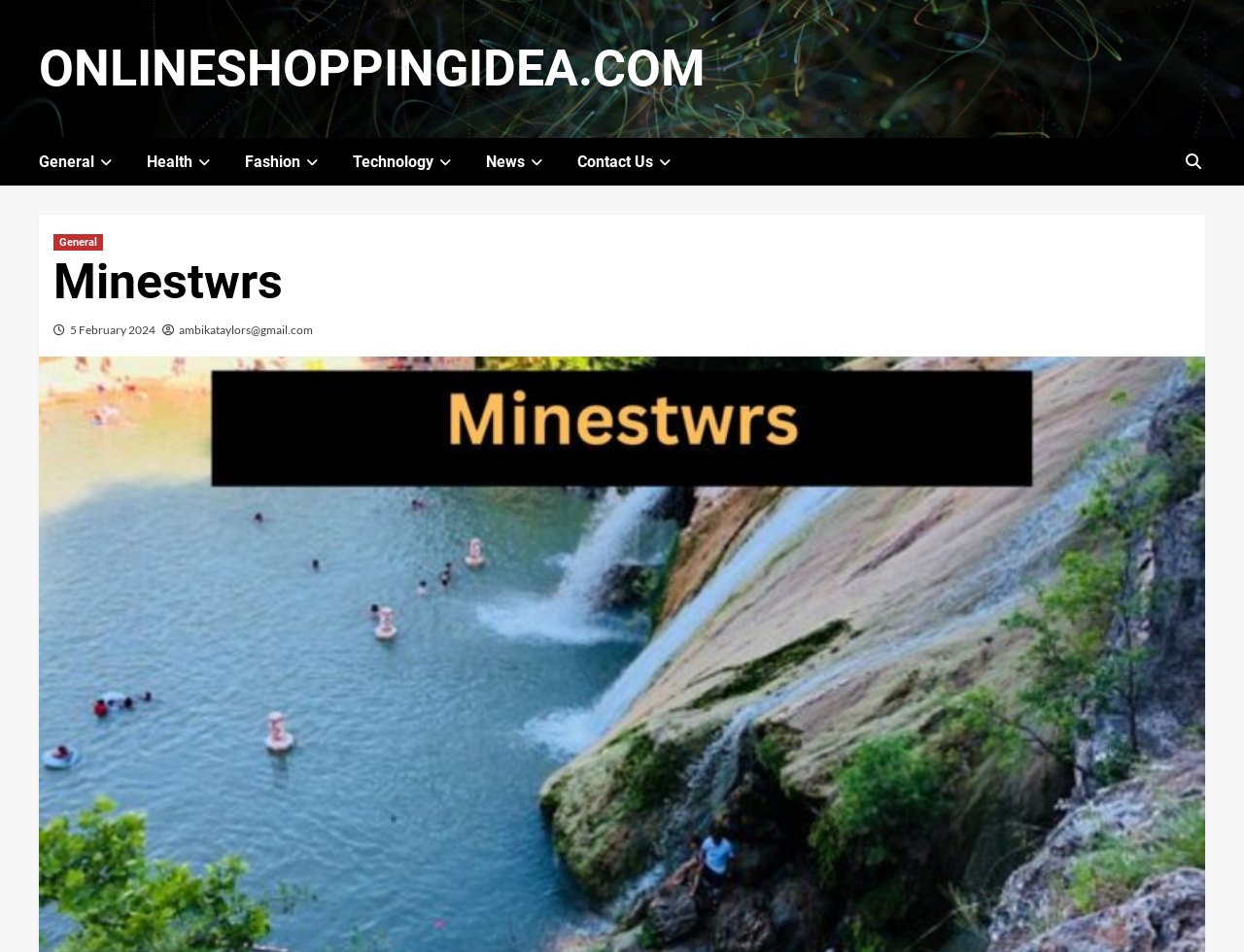Please give the bounding box coordinates of the area that should be clicked to fulfill the following instruction: "Search for something". The coordinates should be in the format of four float numbers from 0 to 1, i.e., [left, top, right, bottom].

None